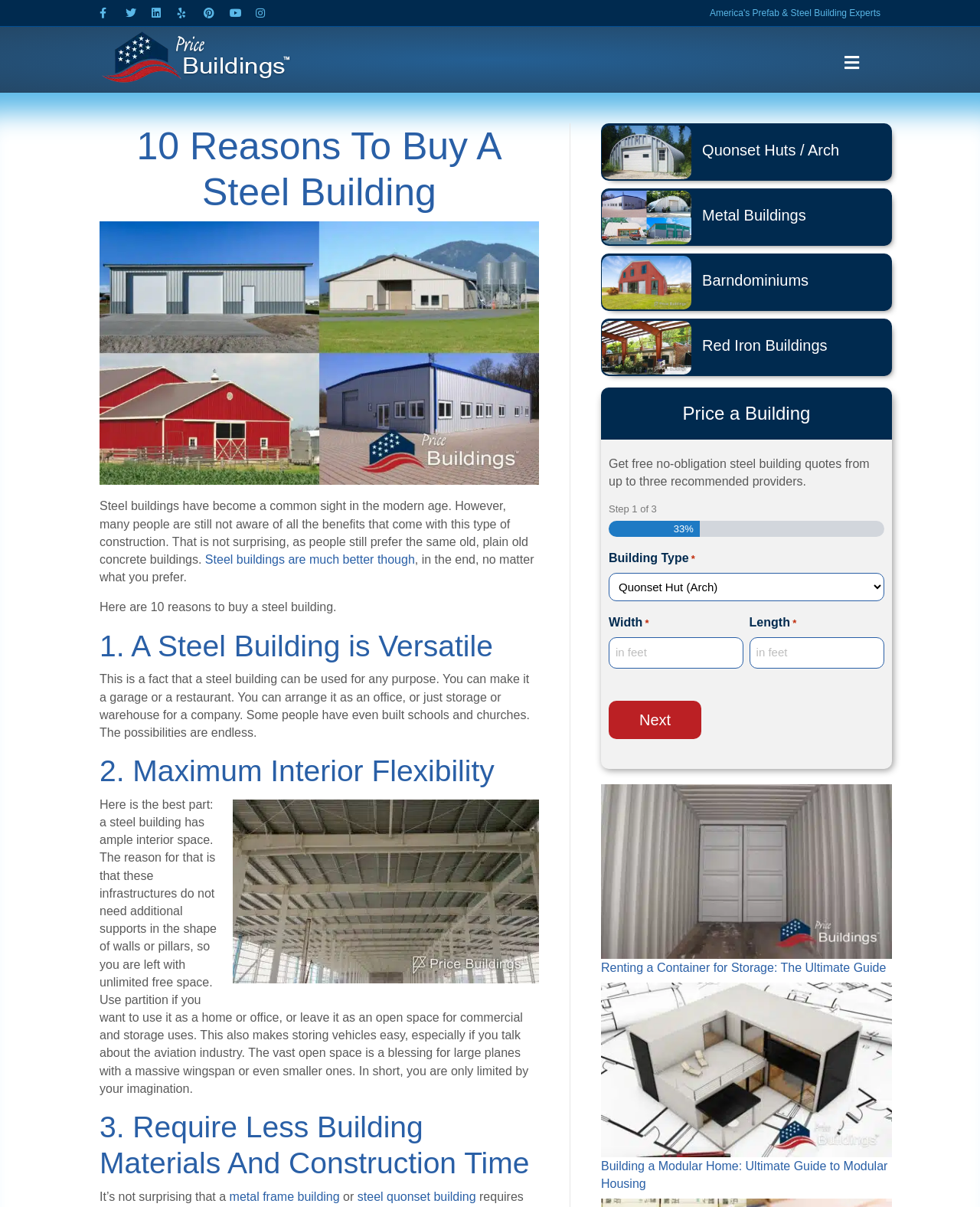What is the main topic of this webpage?
Refer to the screenshot and deliver a thorough answer to the question presented.

The webpage is focused on steel buildings, as indicated by the heading '10 Reasons To Buy A Steel Building' and the various sections discussing the benefits of steel buildings.